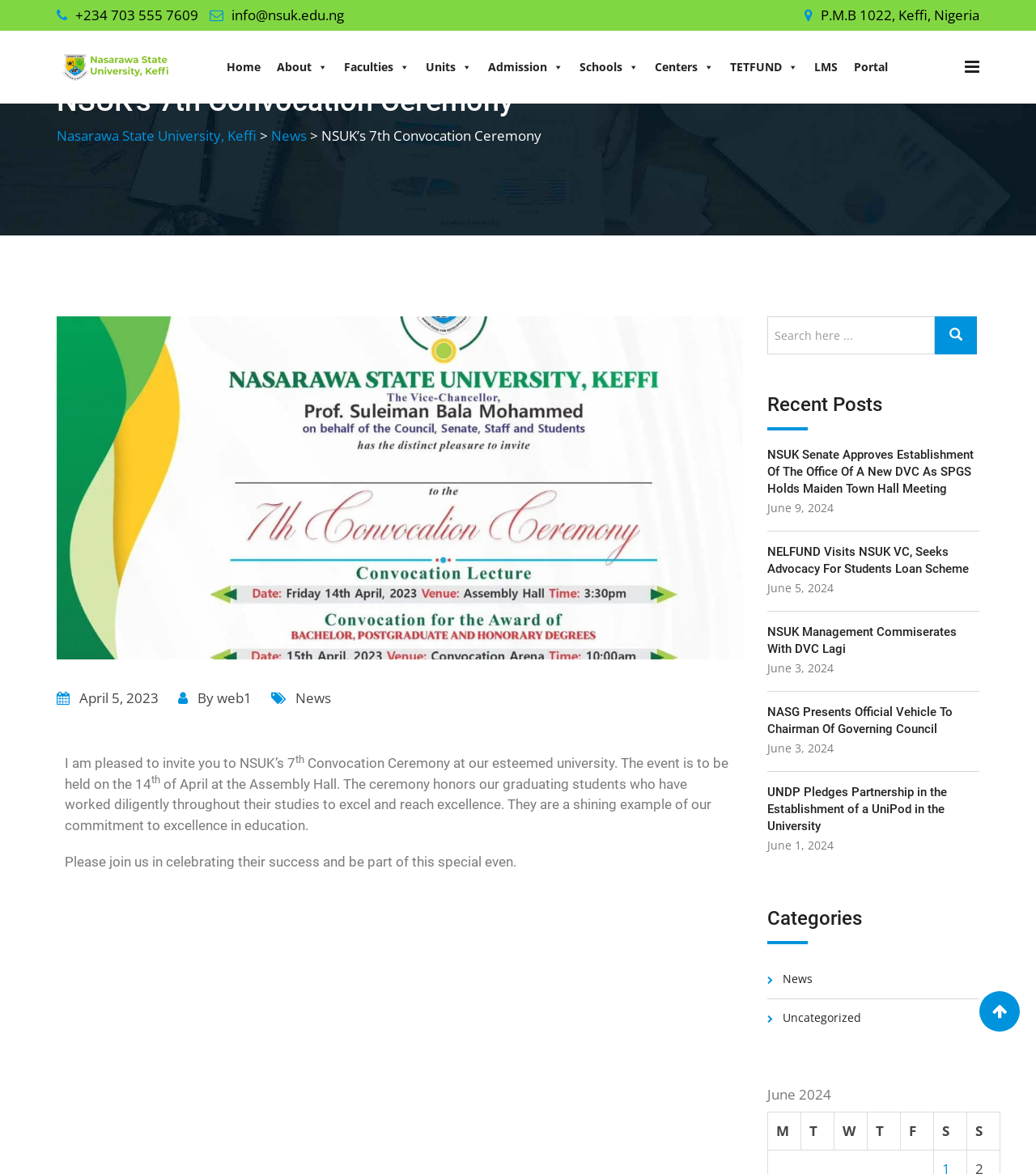Identify the bounding box coordinates of the clickable region required to complete the instruction: "Click the 'Home' link". The coordinates should be given as four float numbers within the range of 0 and 1, i.e., [left, top, right, bottom].

[0.211, 0.043, 0.26, 0.071]